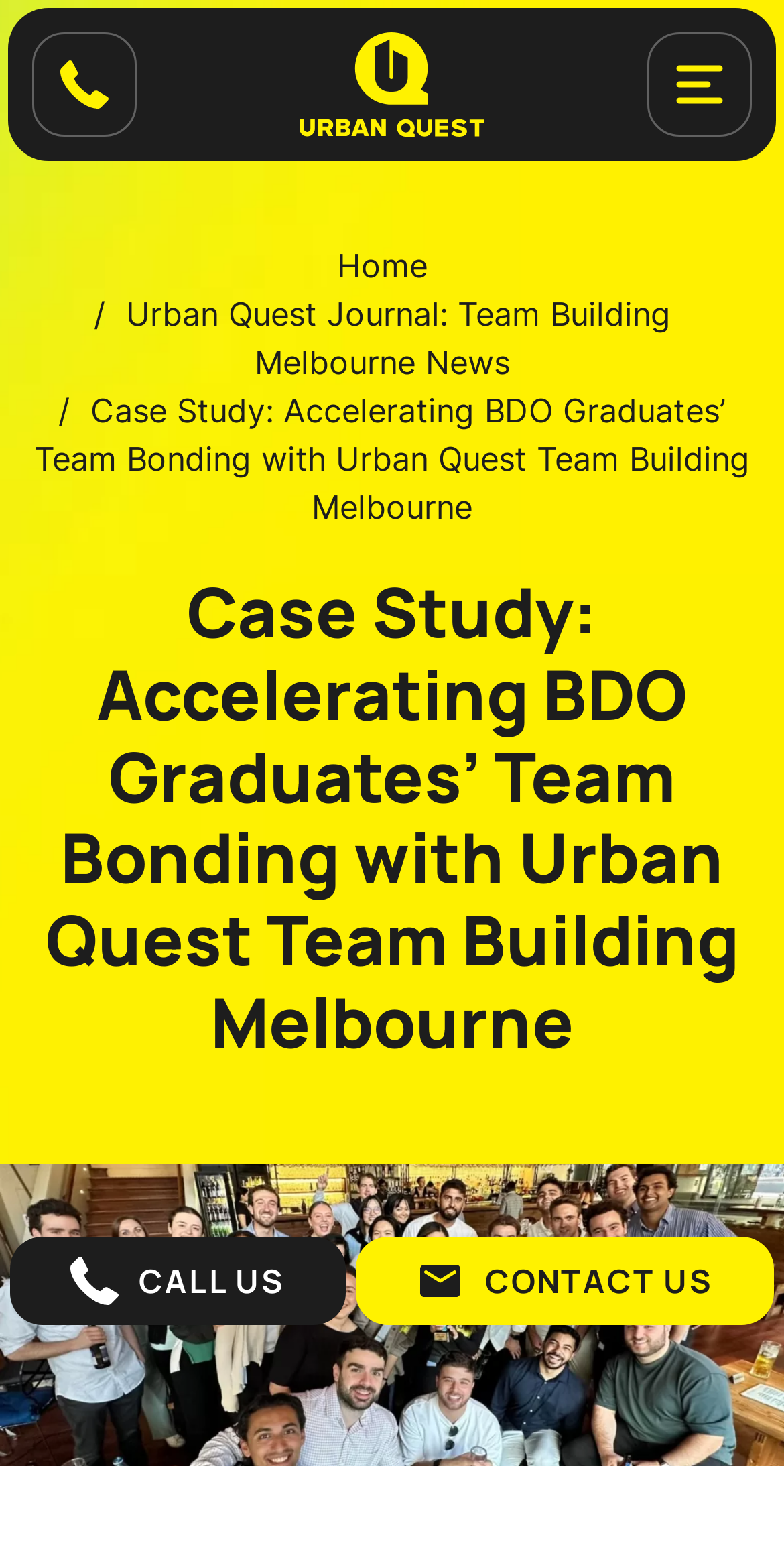Using the provided element description: "Home", identify the bounding box coordinates. The coordinates should be four floats between 0 and 1 in the order [left, top, right, bottom].

[0.429, 0.159, 0.545, 0.185]